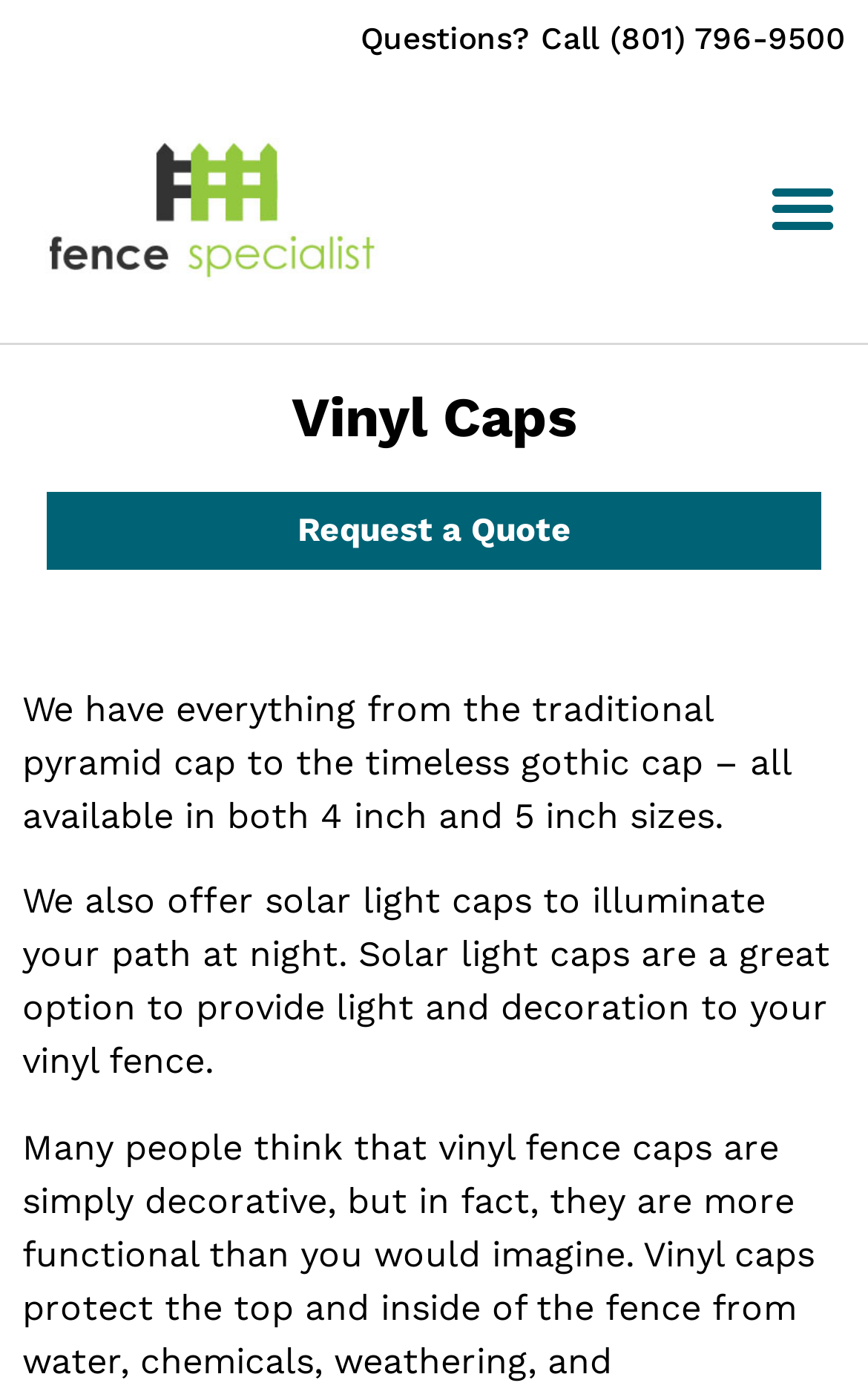Determine the bounding box for the UI element as described: "Menu". The coordinates should be represented as four float numbers between 0 and 1, formatted as [left, top, right, bottom].

[0.867, 0.114, 0.983, 0.186]